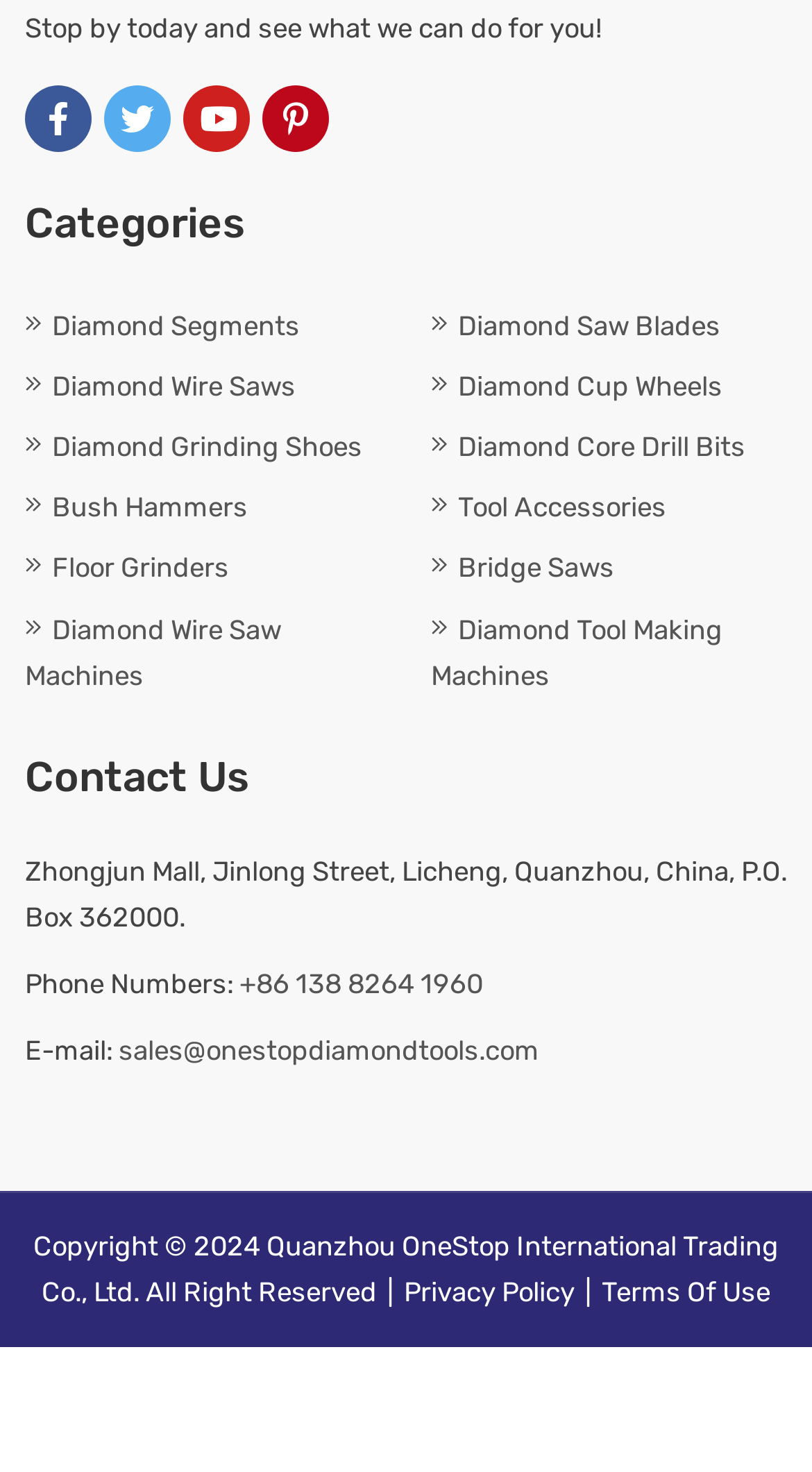Answer this question in one word or a short phrase: What is the company's email?

sales@onestopdiamondtools.com